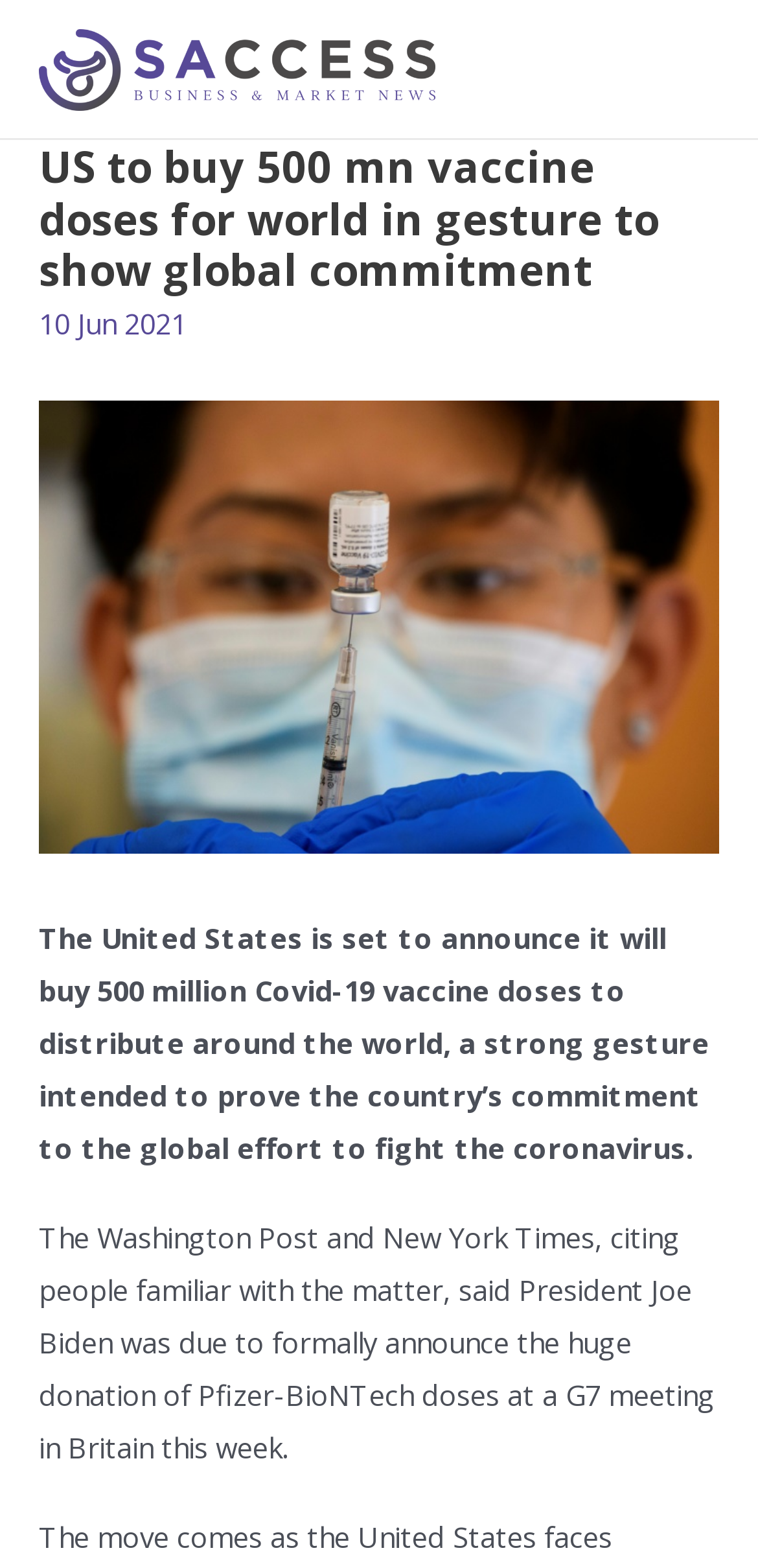Where is the G7 meeting taking place?
Look at the screenshot and respond with one word or a short phrase.

Britain